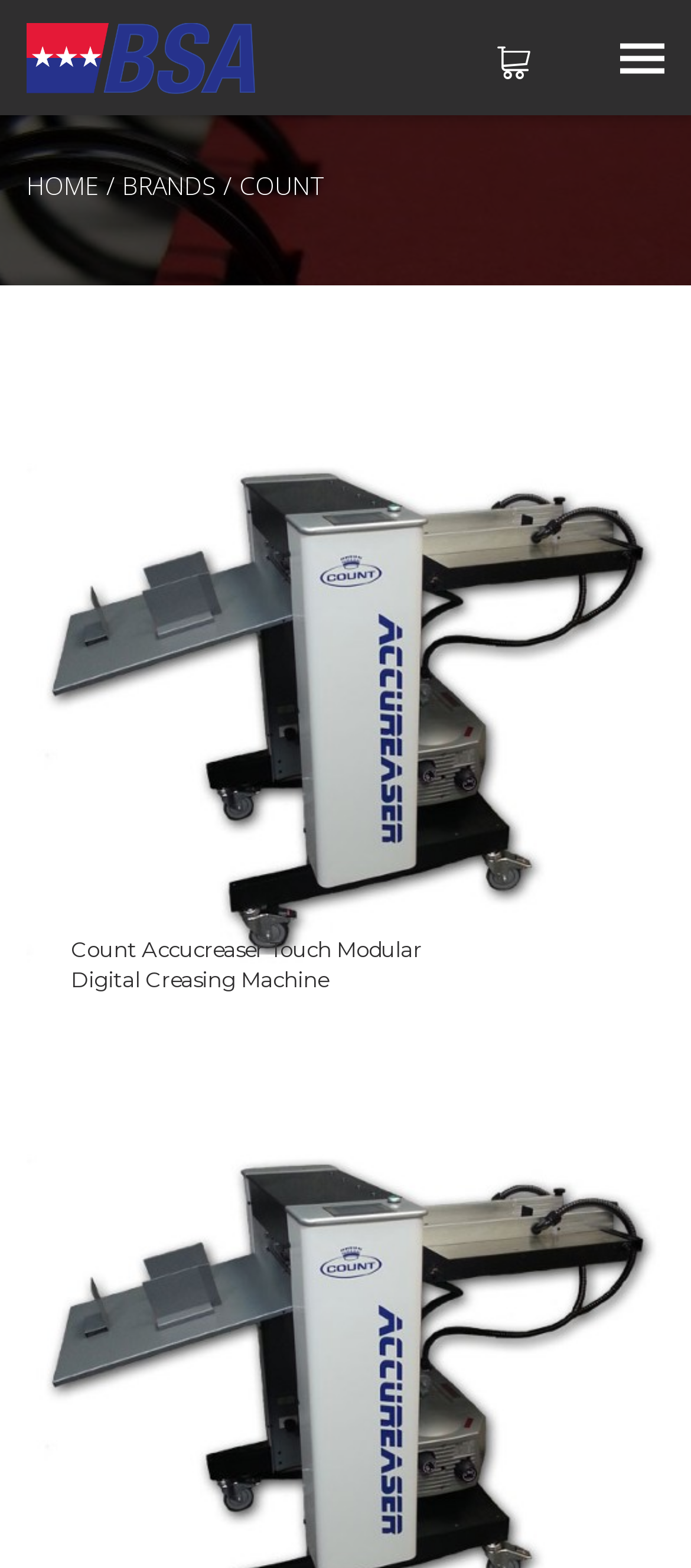What is the name of the company?
Observe the image and answer the question with a one-word or short phrase response.

Binding Systems of America